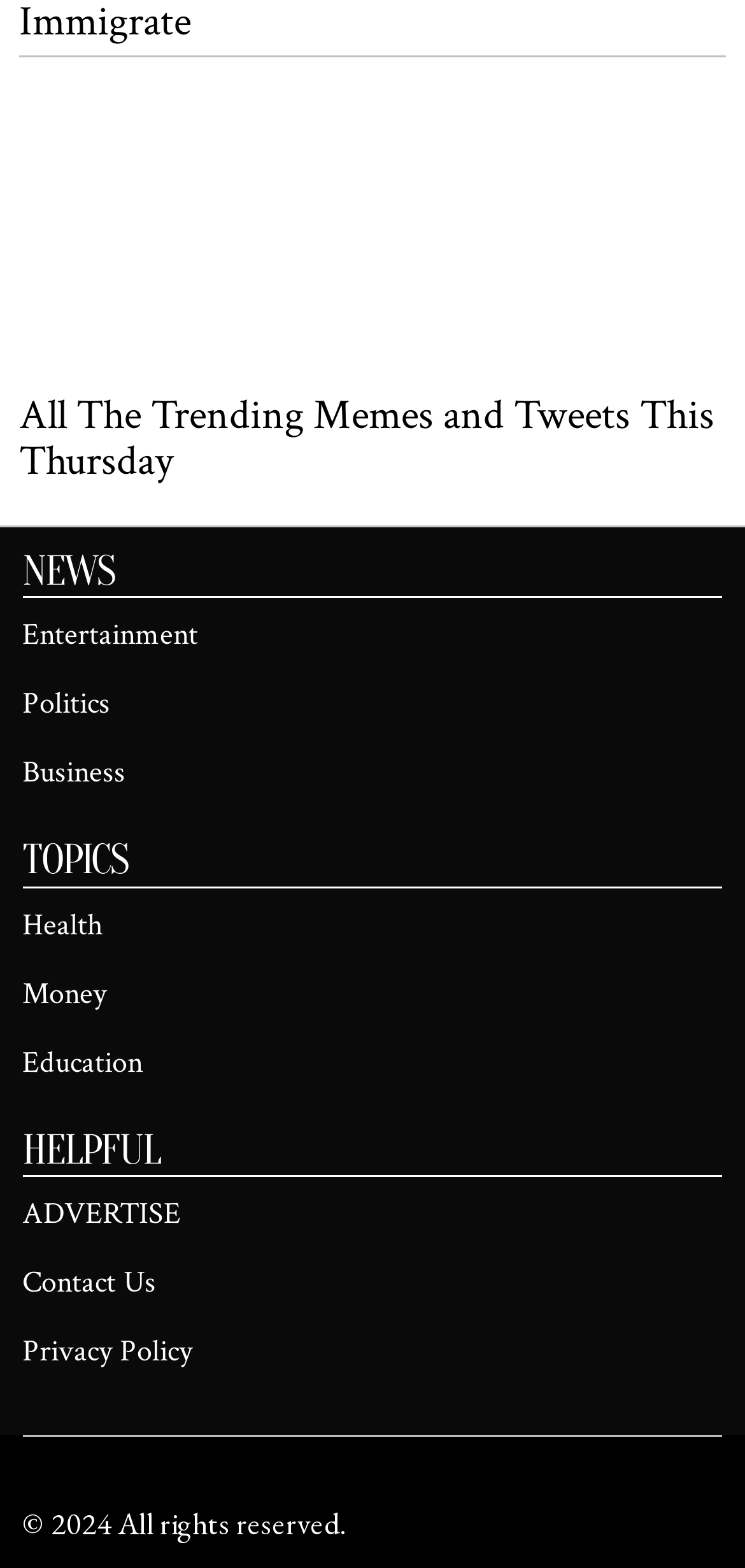Please find the bounding box coordinates of the clickable region needed to complete the following instruction: "contact us". The bounding box coordinates must consist of four float numbers between 0 and 1, i.e., [left, top, right, bottom].

[0.03, 0.806, 0.209, 0.831]